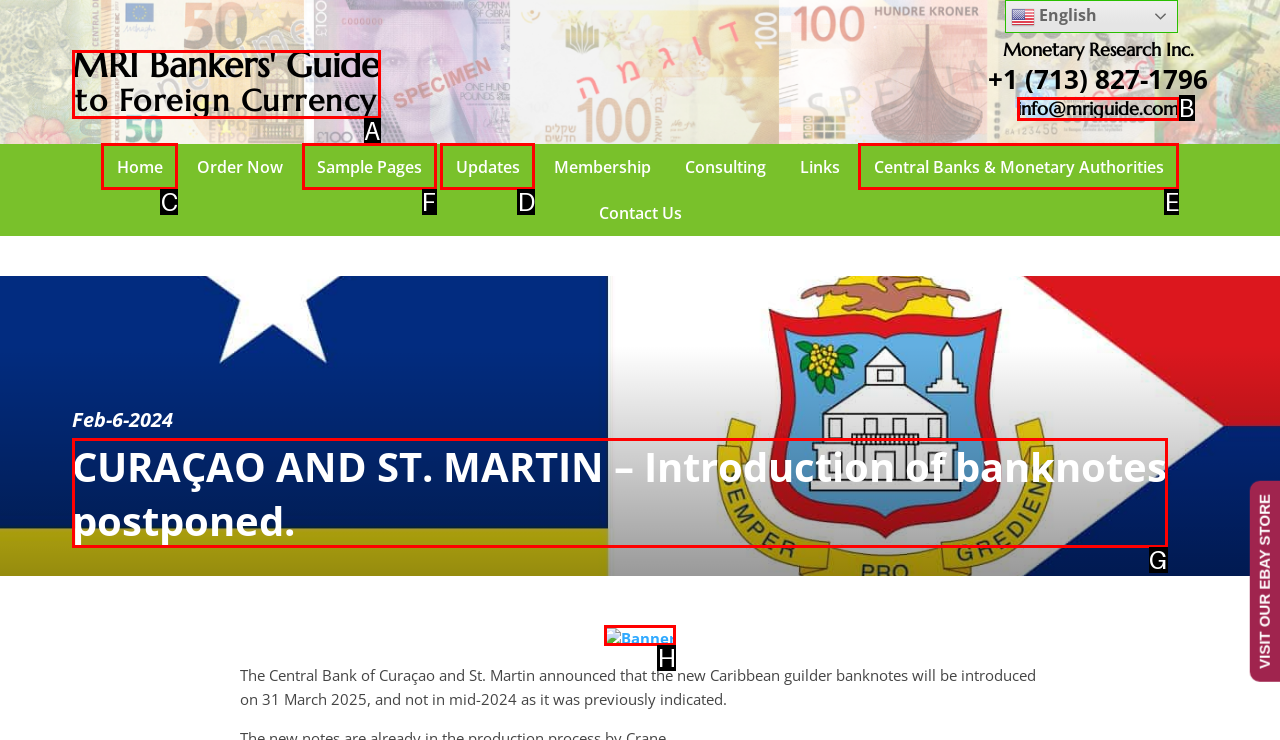Determine which option you need to click to execute the following task: View the Sample Pages. Provide your answer as a single letter.

F